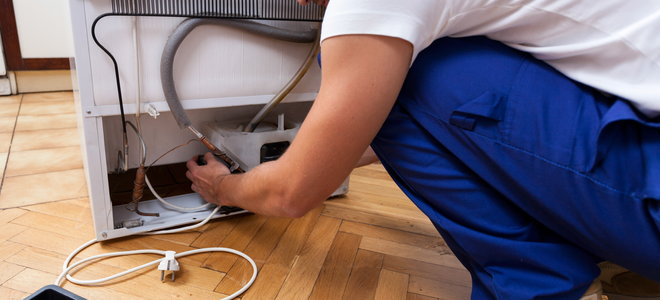Analyze the image and deliver a detailed answer to the question: What pattern is on the floor?

The floor in the kitchen space displays a classic herringbone pattern, which adds to the homey atmosphere of the room.